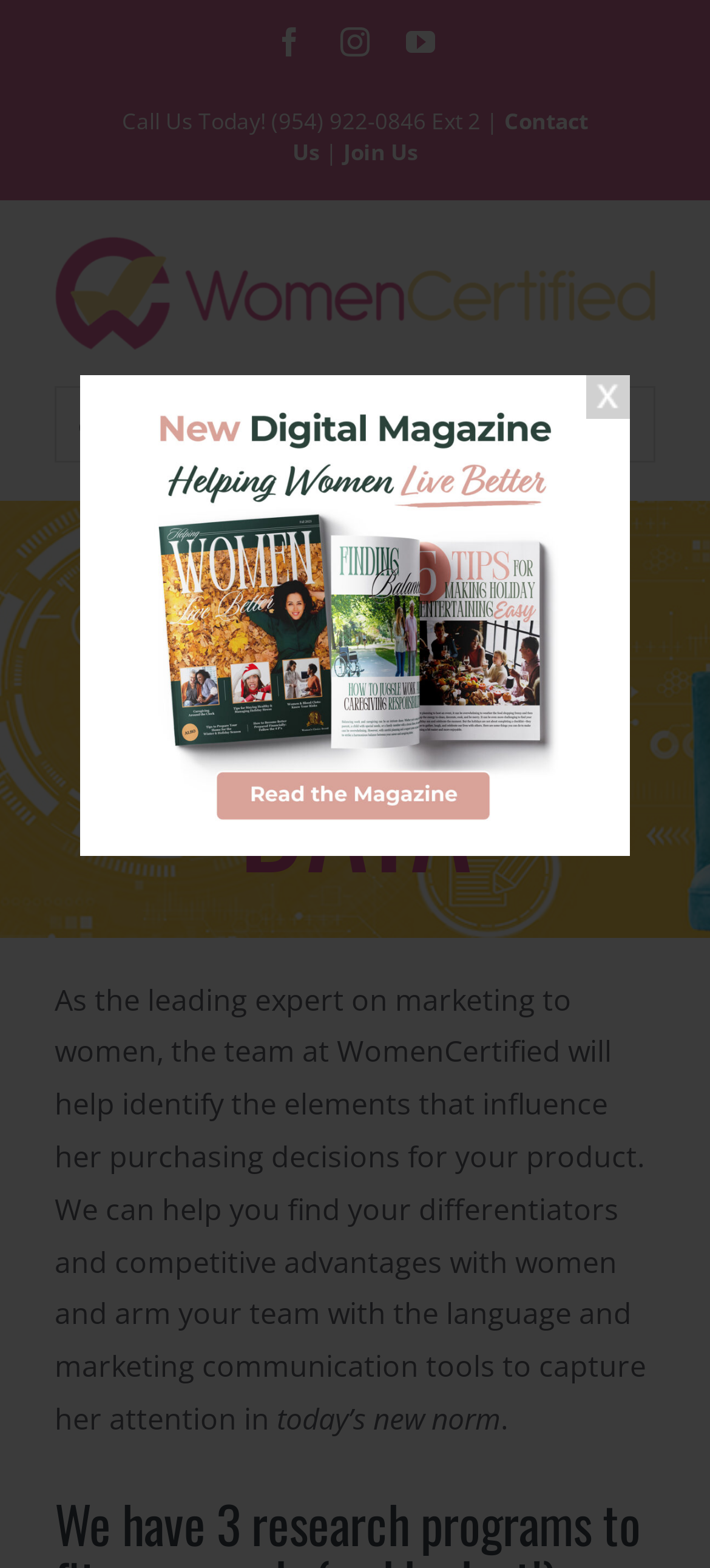Based on what you see in the screenshot, provide a thorough answer to this question: What is the purpose of the 'Go to...' button?

I found the button by looking at the navigation element with the text 'Main Menu Mobile' which is located at the top of the webpage. The button has an icon '' and is described as 'Go to...' which suggests that it is used to navigate to the main menu.